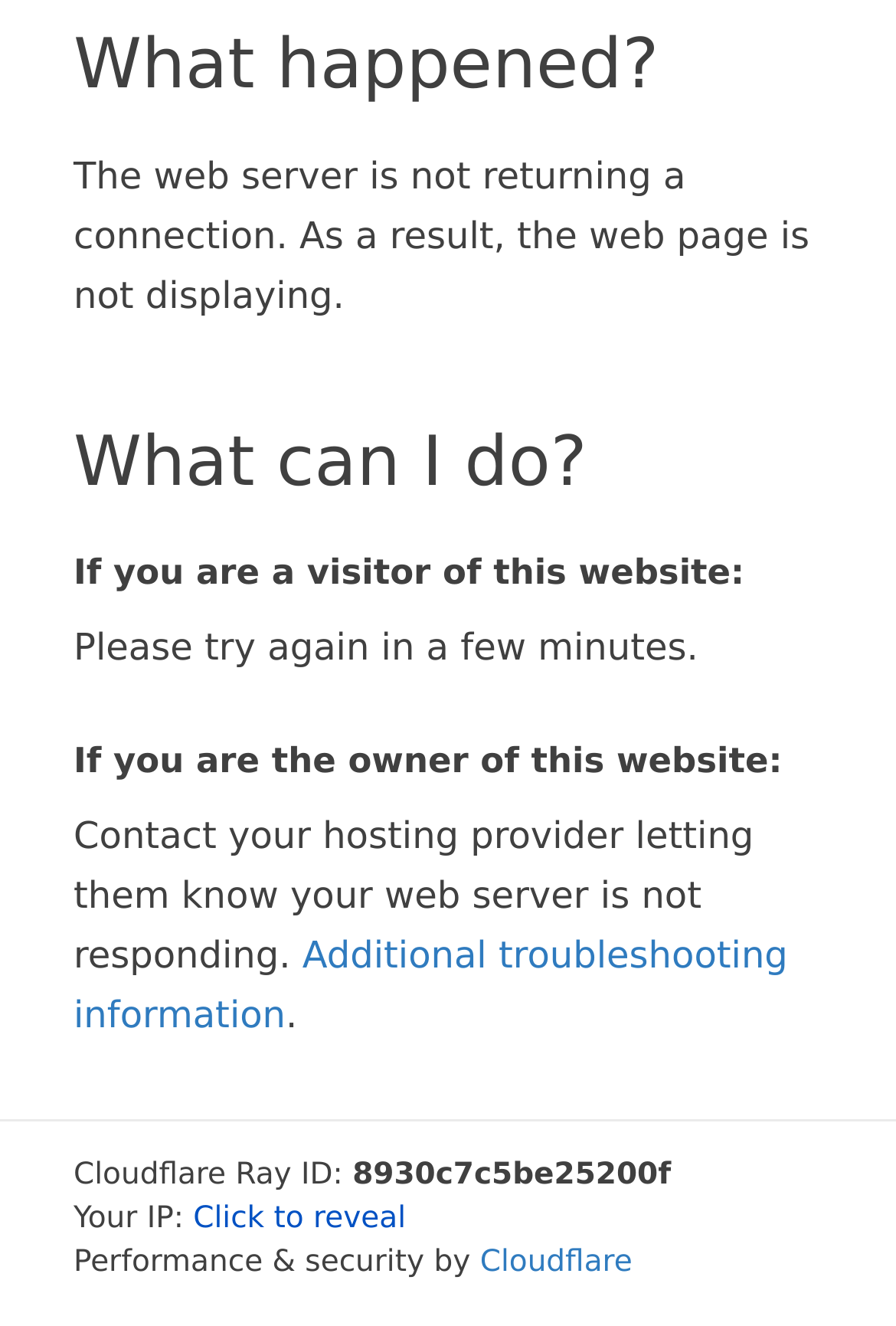Use the information in the screenshot to answer the question comprehensively: What is the purpose of the 'Click to reveal' button?

The 'Click to reveal' button is likely used to reveal the user's IP address, which is currently hidden. This button is located next to the StaticText element with the text 'Your IP:'